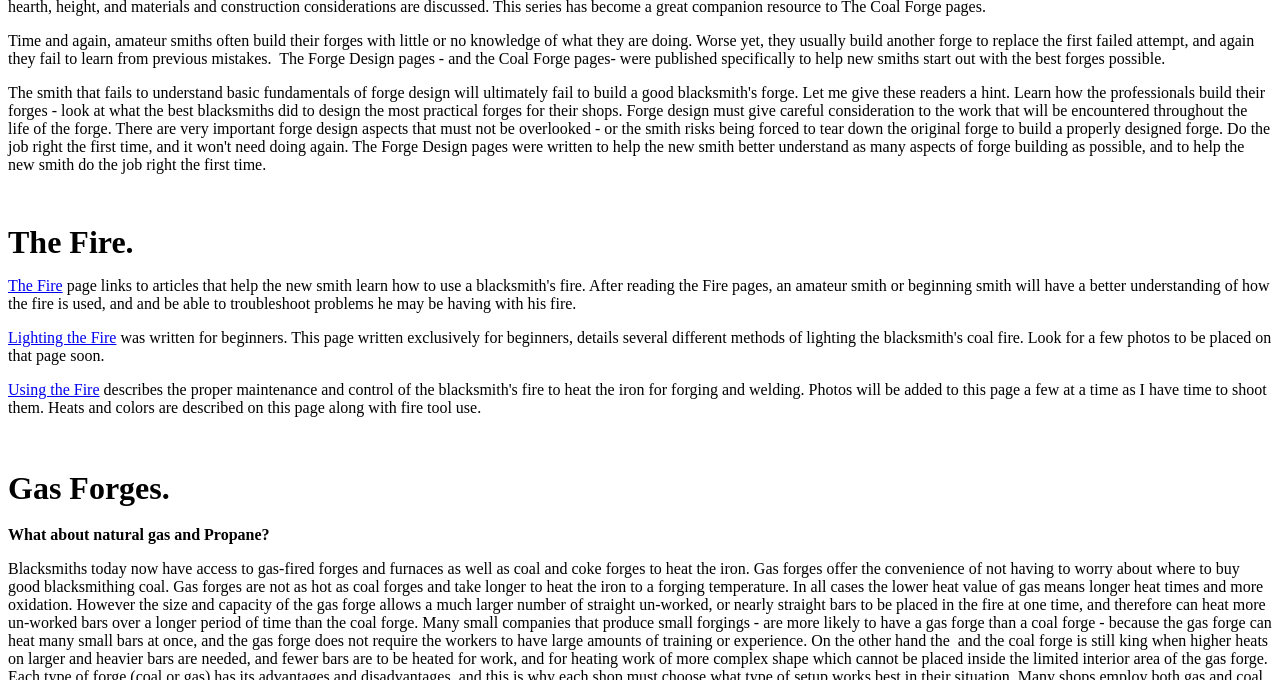What is the purpose of the webpage?
Your answer should be a single word or phrase derived from the screenshot.

To help new smiths